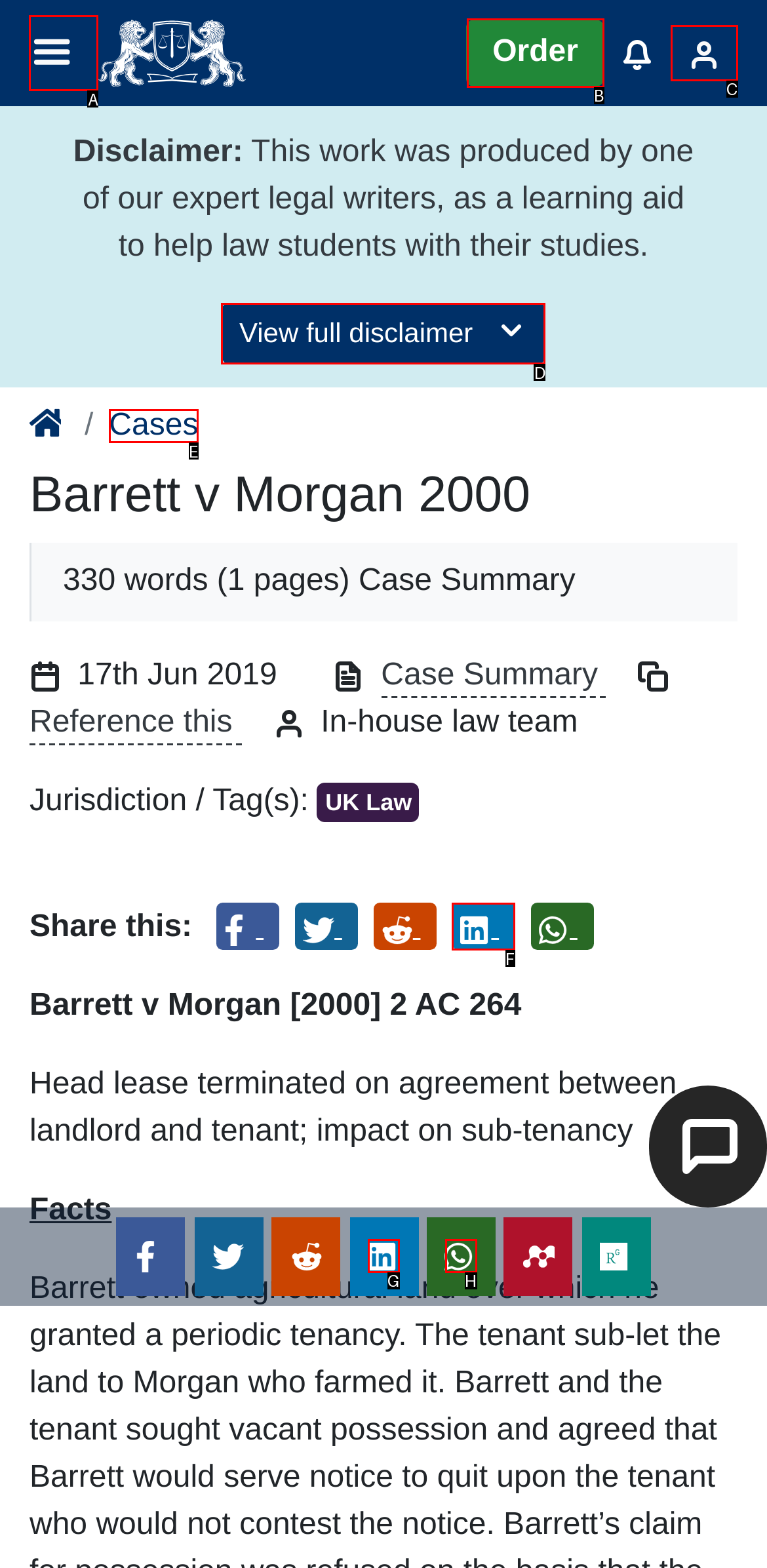Given the task: Read the blog post, indicate which boxed UI element should be clicked. Provide your answer using the letter associated with the correct choice.

None